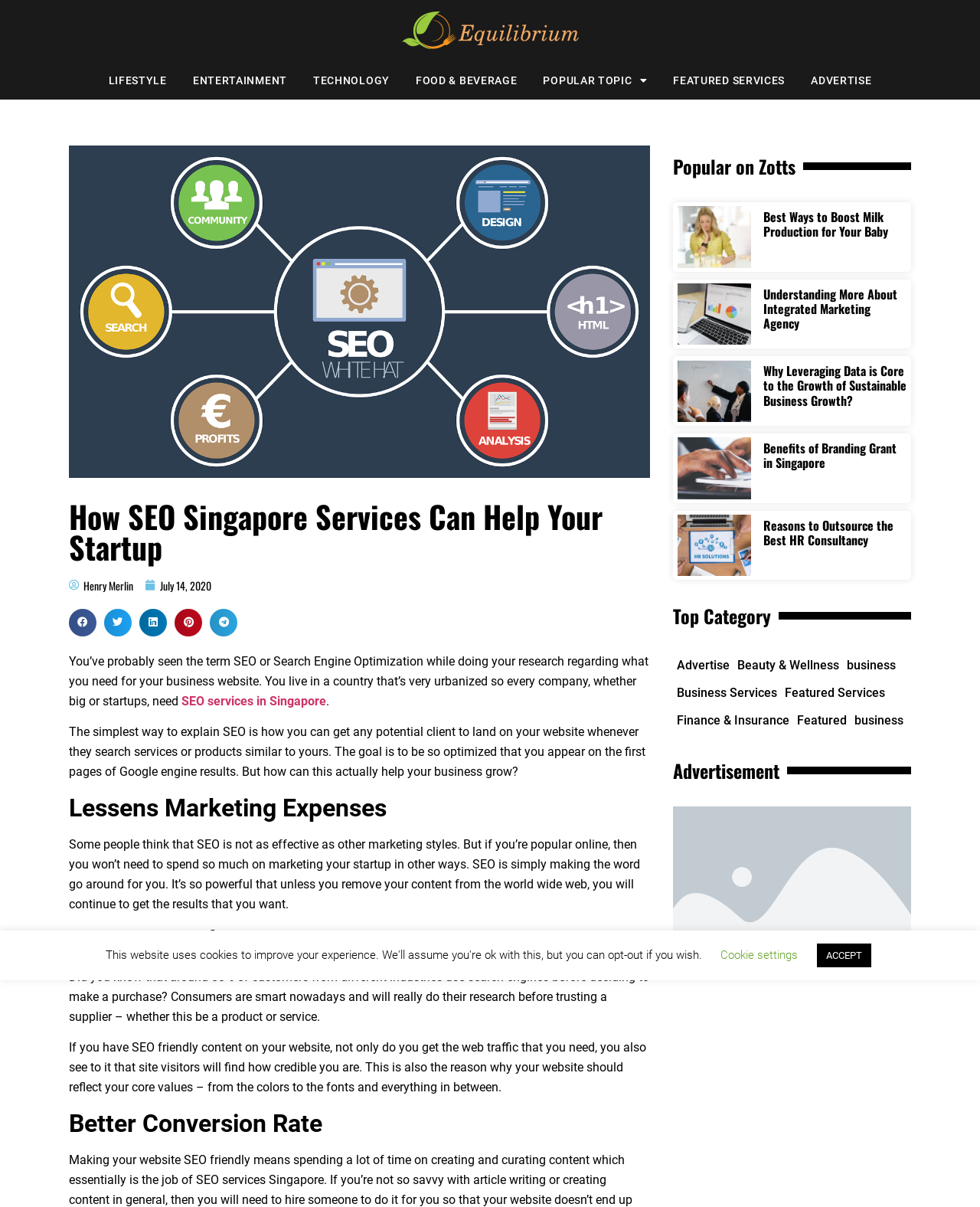Please provide the bounding box coordinates for the element that needs to be clicked to perform the instruction: "Click on the 'LIFESTYLE' link". The coordinates must consist of four float numbers between 0 and 1, formatted as [left, top, right, bottom].

[0.1, 0.055, 0.181, 0.078]